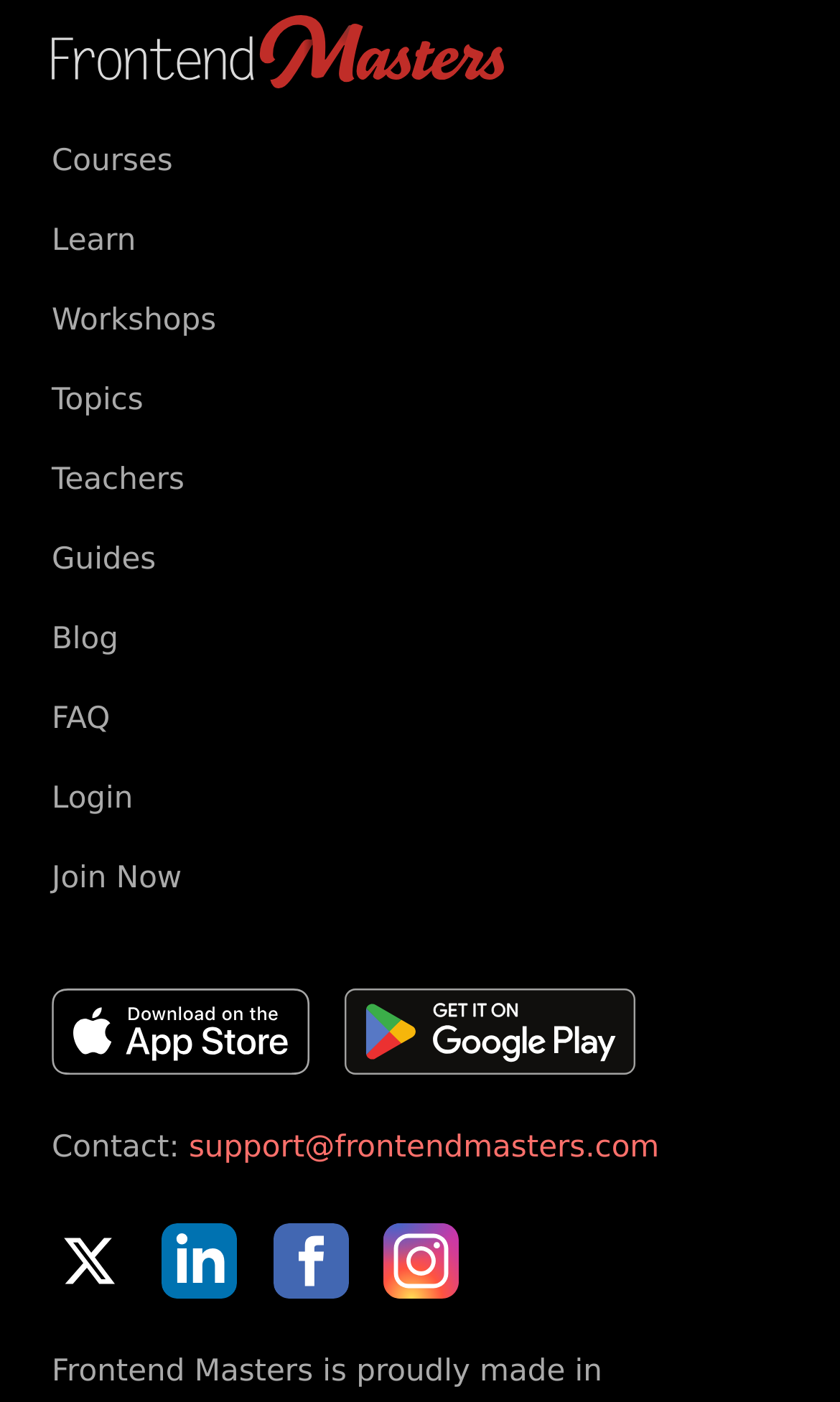How many social media links are at the bottom?
Look at the image and provide a short answer using one word or a phrase.

4